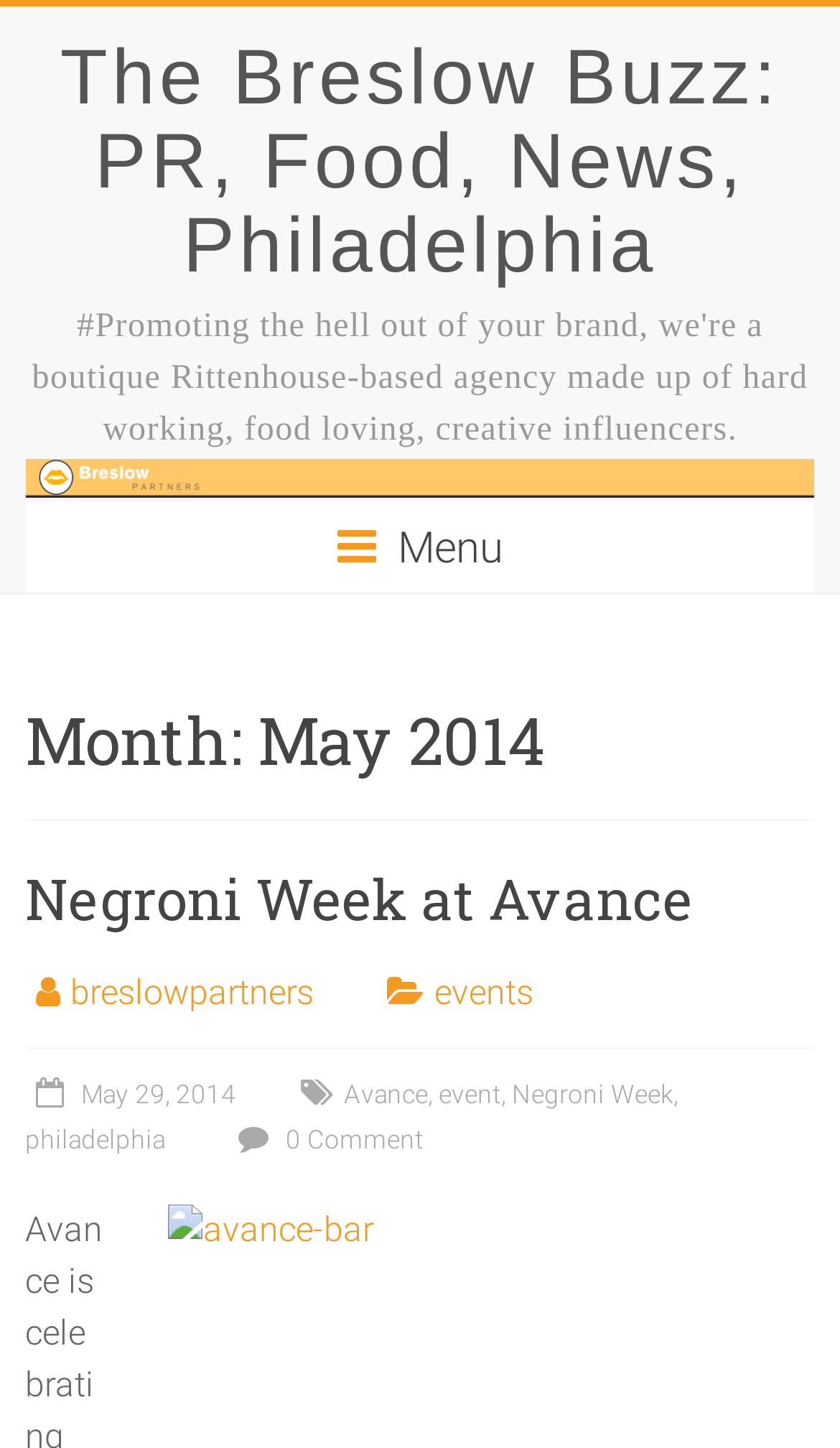Determine the bounding box coordinates for the area that should be clicked to carry out the following instruction: "Check out the events page".

[0.517, 0.671, 0.635, 0.699]